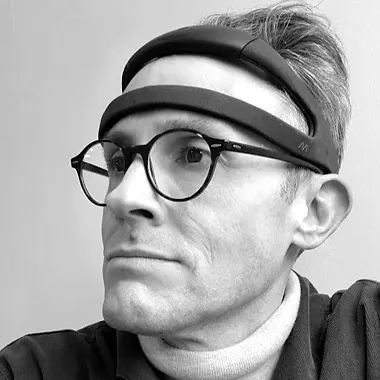Summarize the image with a detailed caption.

A black-and-white portrait of a man wearing distinctive round glasses and a sleek, modern headband. The headband appears to be a device possibly related to mental health or neurological research, suggesting a focus on innovative technology. With a neutral expression, he gazes thoughtfully into the distance, conveying a sense of contemplation and curiosity. The background is plain, which emphasizes the subject's features and the unique headgear. This image is associated with Matt Jones, highlighting his involvement in research or initiatives related to mental health, specifically within a cross-disciplinary framework aimed at supporting early career researchers.